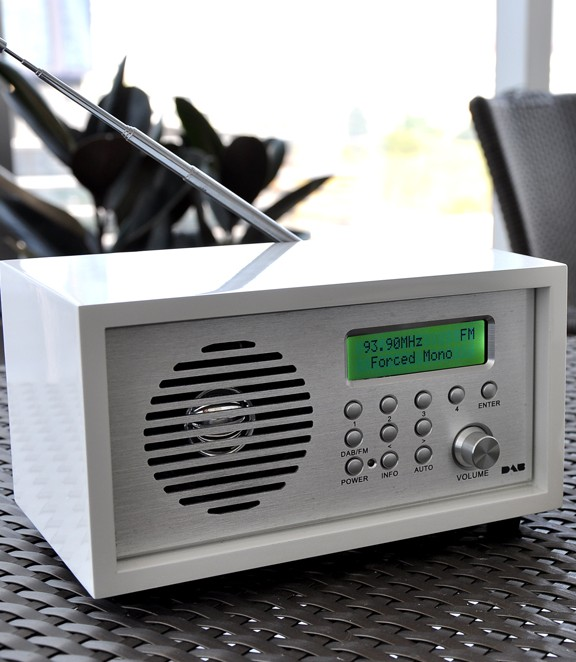Generate a detailed caption that describes the image.

The image features a sleek, modern DAB radio, designed for both aesthetic appeal and functionality. The radio is primarily white with a metallic silver front panel, showcasing a clear digital display. The display shows the current frequency, set at 93.90MHz, along with an "FM" indicator and a status label reading "Forced Mono." 

Beneath the display, an array of buttons provides easy control over various functions, including power, information access, and volume adjustments. The circular volume knob adds a tactile element to the user interface, while a retracted antenna extends from the side, enhancing radio reception capabilities. 

The radio is elegantly placed on a woven surface, surrounded by soft daylight, hinting at a cozy indoor setting, making it a perfect addition to any modern home or office environment. This model is described as not just a functional device but also an attractive piece of decor that enhances the listening experience.